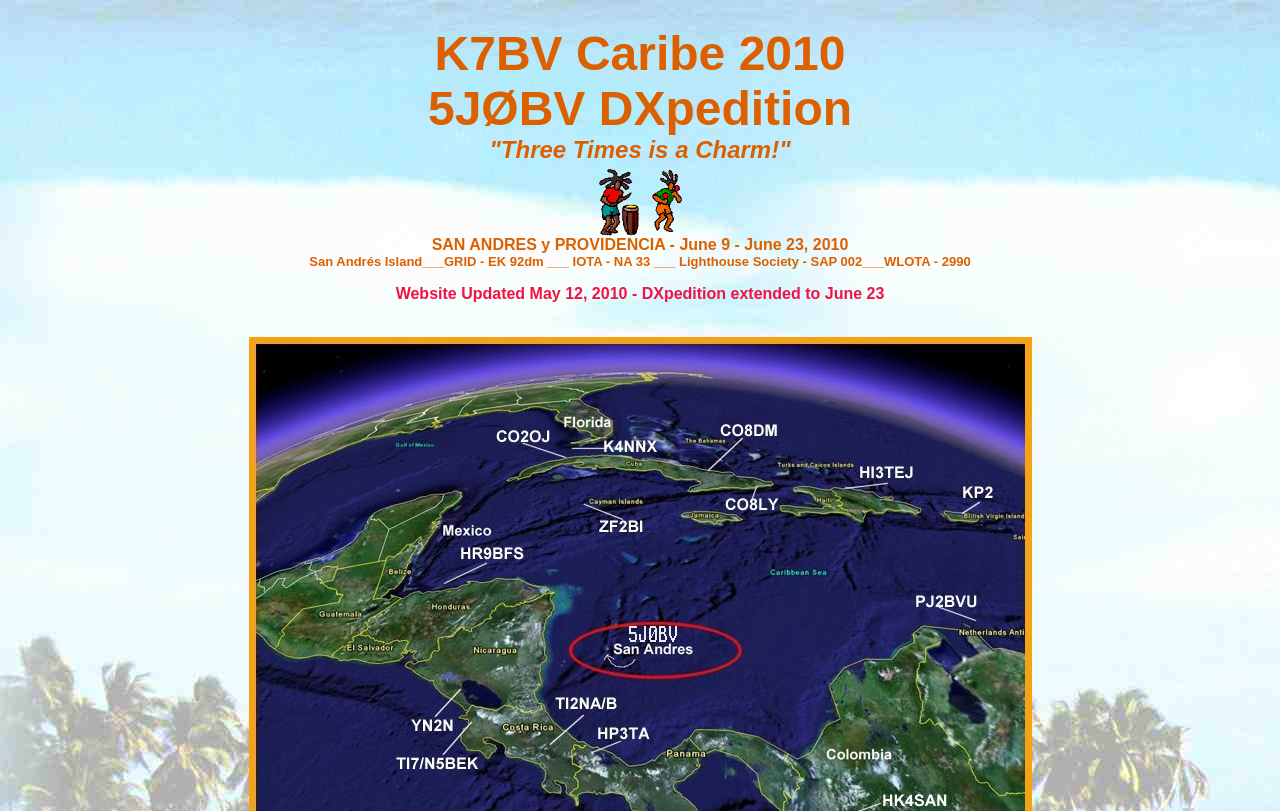Give a one-word or short phrase answer to the question: 
When was the website last updated?

May 12, 2010